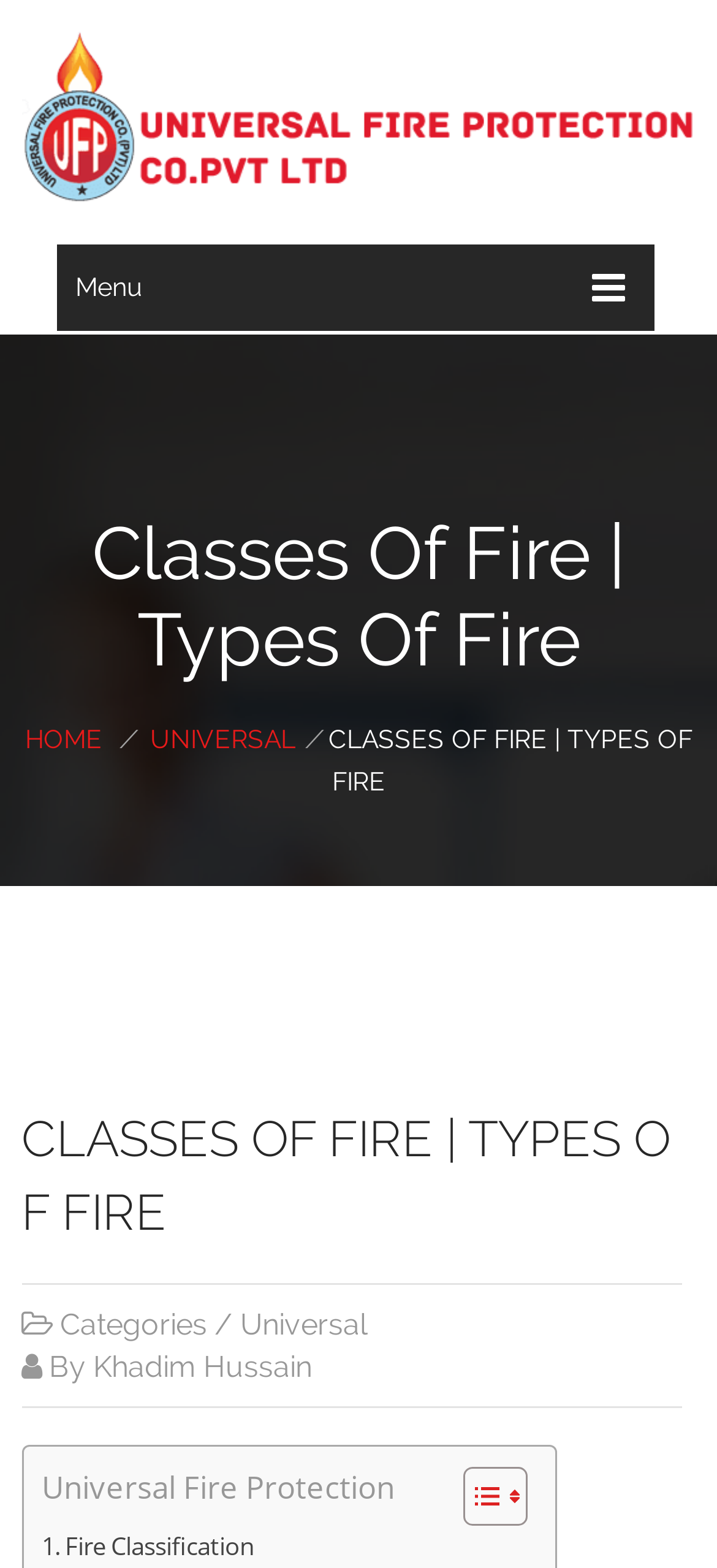Using the given description, provide the bounding box coordinates formatted as (top-left x, top-left y, bottom-right x, bottom-right y), with all values being floating point numbers between 0 and 1. Description: Home

[0.035, 0.462, 0.142, 0.481]